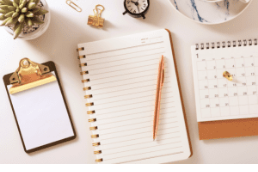Construct a detailed narrative about the image.

This image features a serene workspace scene, designed for organizing thoughts and schedules. In the center, an open spiral notebook lies prominently, revealing lined pages ready for jotting down ideas or planning tasks. Next to the notebook, an elegant pencil rests, signaling readiness for writing.

To the left, a smaller clipboard holds a blank sheet of paper, ideal for quick notes or reminders, while a stylish clock, set to a strategic position, adds a touch of sophistication and emphasizes the importance of time management. Meanwhile, a minimalistic calendar sits nearby, its pages hinting at organized days ahead. 

Completing this tranquil setting is a small potted succulent, bringing a refreshing touch of greenery to the workspace, complemented by a decorative bowl that subtly suggests a modern aesthetic. This arrangement invites productivity and creativity in a calm and inspiring environment, perfect for planning events or staying organized with daily tasks.